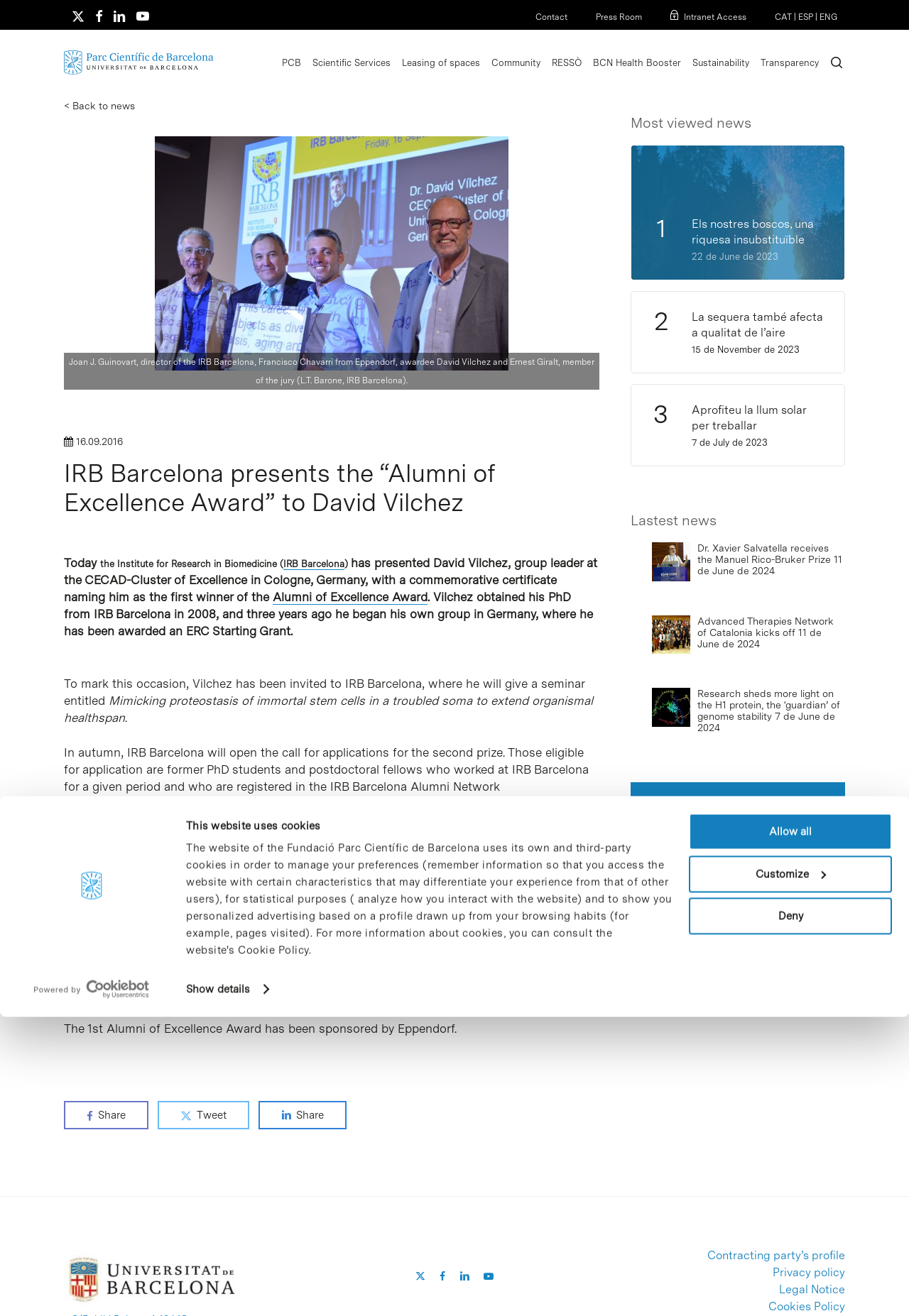What is the title of the seminar that David Vilchez will give at IRB Barcelona?
Identify the answer in the screenshot and reply with a single word or phrase.

Mimicking proteostasis of immortal stem cells in a troubled soma to extend organismal healthspan